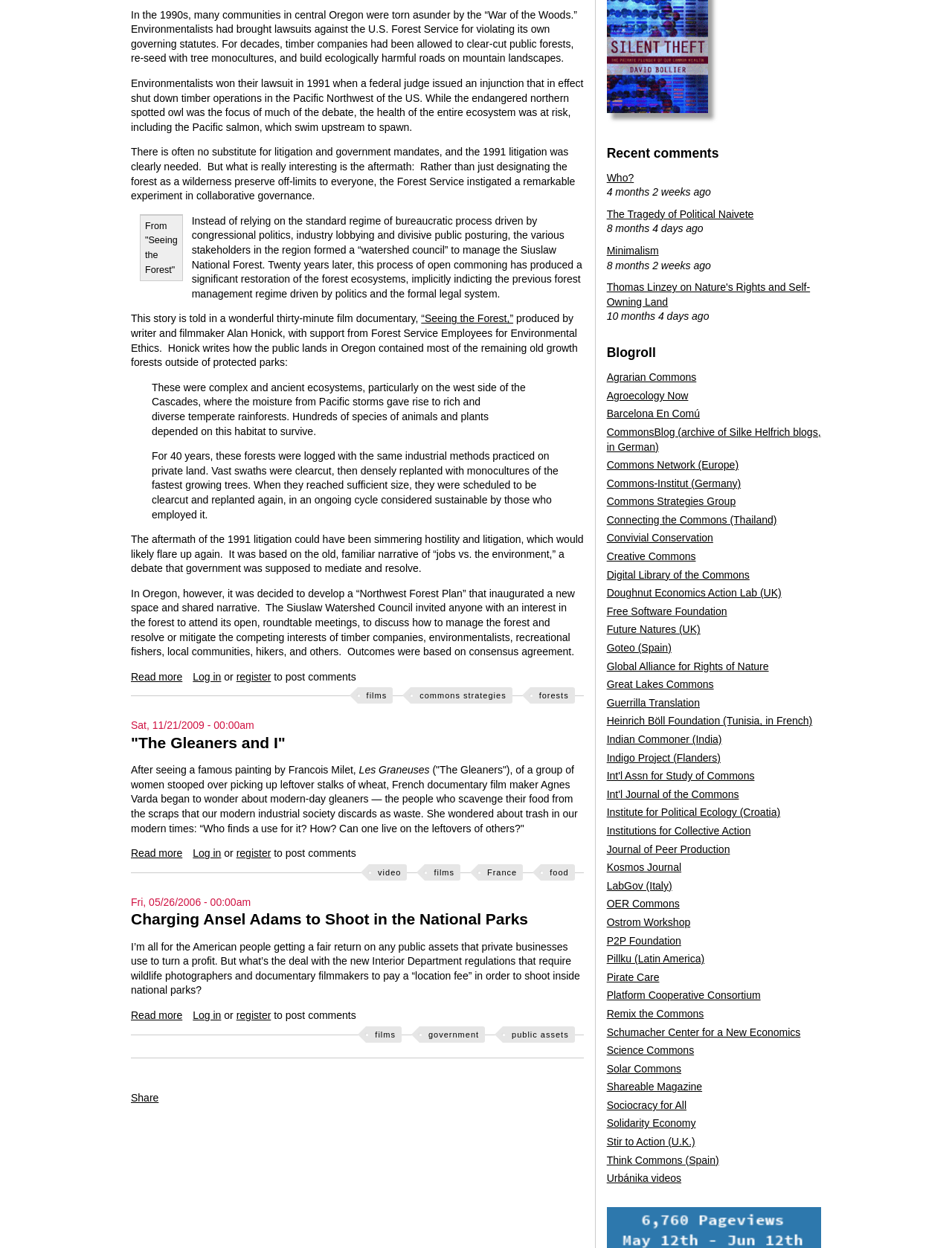Show me the bounding box coordinates of the clickable region to achieve the task as per the instruction: "Read more about 'The Gleaners and I'".

[0.138, 0.679, 0.192, 0.688]